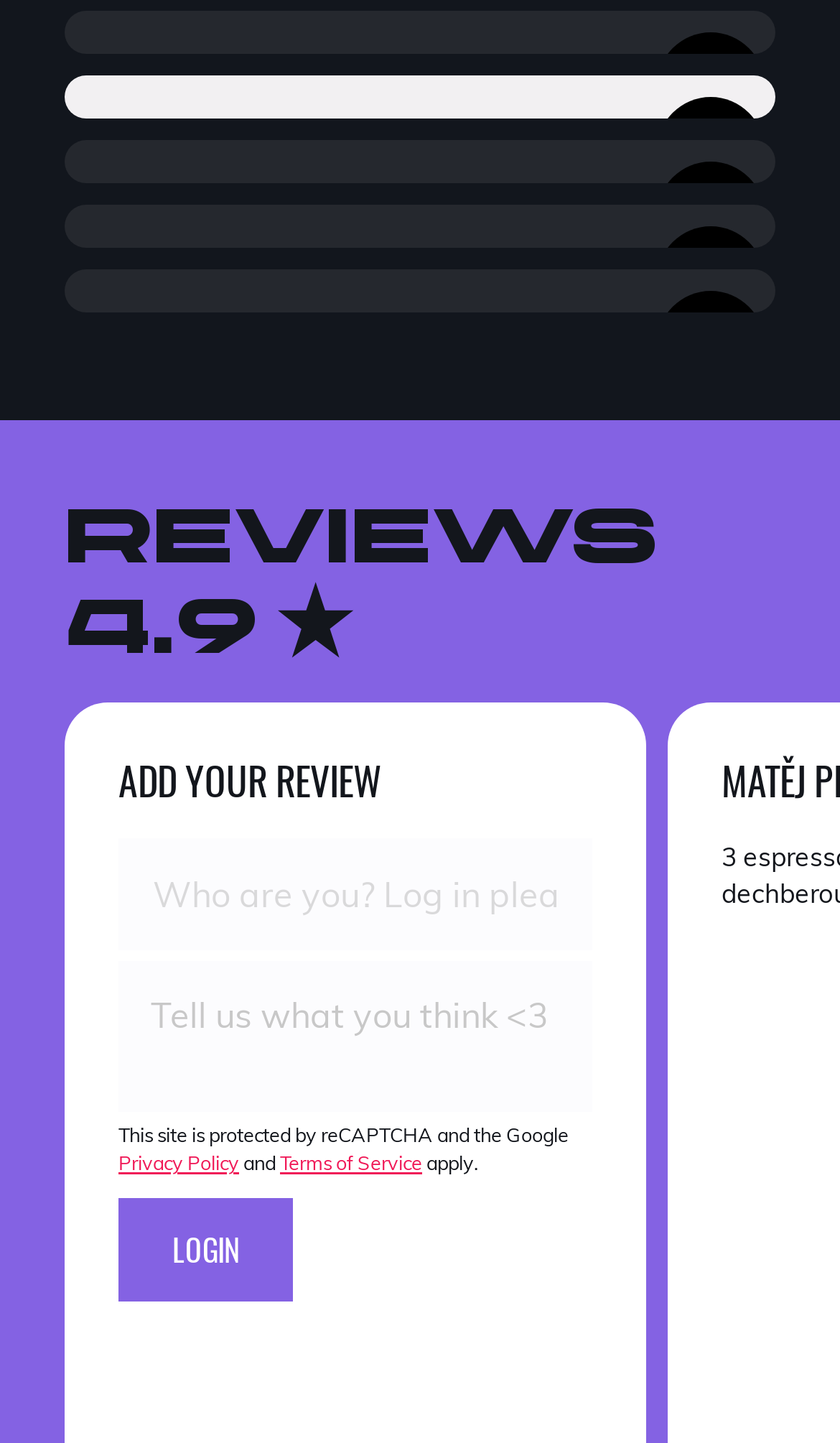What is the purpose of the reCAPTCHA?
Using the information from the image, provide a comprehensive answer to the question.

The purpose of the reCAPTCHA can be inferred from the StaticText element that says 'This site is protected by reCAPTCHA and the Google'. The reCAPTCHA is used to protect the site from unwanted activities.